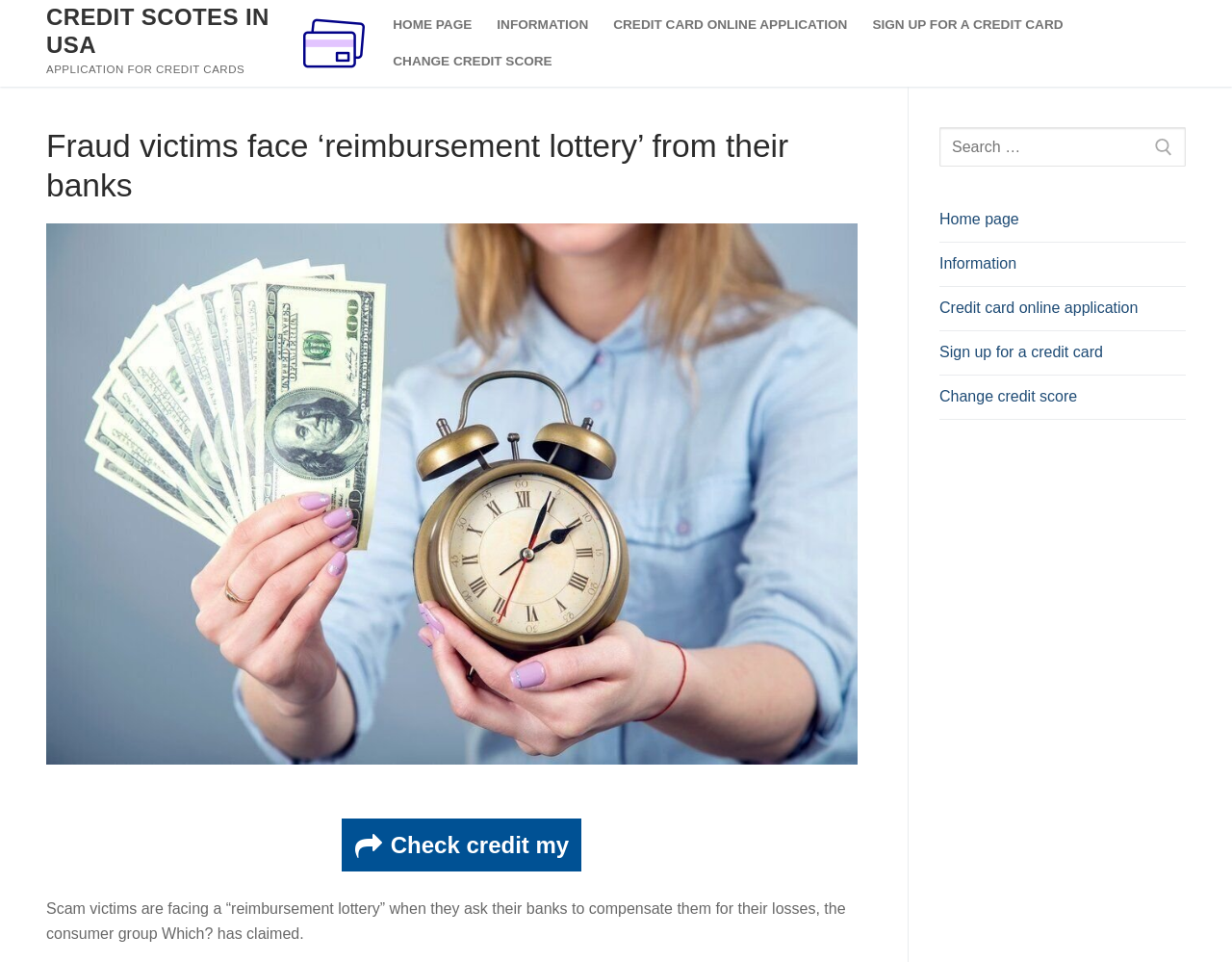Create a detailed narrative describing the layout and content of the webpage.

The webpage appears to be a news article or blog post discussing the issue of scam victims facing difficulties in getting reimbursement from their banks. 

At the top of the page, there is a header section with several links, including "Credit scotes in USA", "HOME PAGE", "INFORMATION", "CREDIT CARD ONLINE APPLICATION", and "SIGN UP FOR A CREDIT CARD". These links are positioned horizontally across the top of the page, with "Credit scotes in USA" being the first link on the left and "SIGN UP FOR A CREDIT CARD" being the last link on the right.

Below the header section, there is a main content area with a heading that reads "Fraud victims face ‘reimbursement lottery’ from their banks". This heading is centered near the top of the main content area. 

Underneath the heading, there is a paragraph of text that summarizes the issue, stating that scam victims are facing a "reimbursement lottery" when they ask their banks to compensate them for their losses. 

On the right side of the main content area, there is a search box with a button and a label that reads "Search for:". This search box is positioned vertically, with the label at the top and the button at the bottom.

Below the search box, there are several links, including "Home page", "Information", "Credit card online application", "Sign up for a credit card", and "Change credit score". These links are positioned vertically, with "Home page" being the first link at the top and "Change credit score" being the last link at the bottom.

There is also an image on the page, which is associated with the "Credit scotes in USA" link at the top of the page. The image is positioned near the top-left corner of the page.